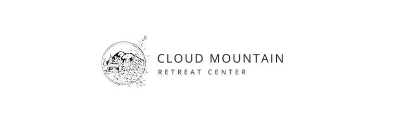Explain the contents of the image with as much detail as possible.

The image features the logo of the Cloud Mountain Retreat Center, elegantly designed with a circular motif, symbolizing harmony and tranquility. The logo showcases stylized imagery that evokes a natural setting, reflecting the retreat's emphasis on mindfulness and spiritual growth. Below the circular design, the text “CLOUD MOUNTAIN” is prominently displayed, followed by “RETREAT CENTER” in a smaller font. This branding captures the essence of the retreat, which offers a serene environment for individuals seeking healing and self-discovery through guided retreats and mindfulness practices.